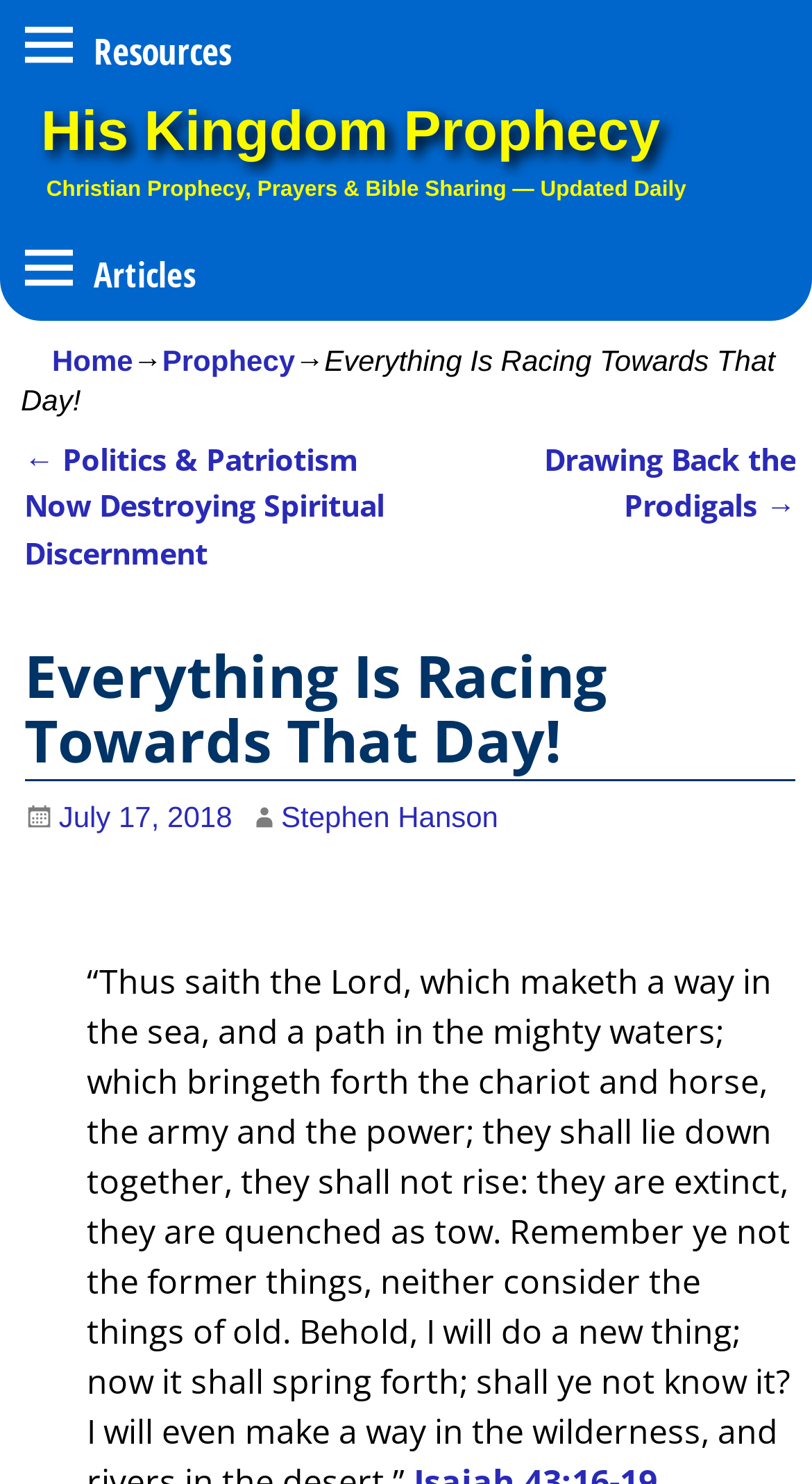What is the title of the latest article?
Can you offer a detailed and complete answer to this question?

I determined the answer by looking at the heading element 'Everything Is Racing Towards That Day!' which is located near the time element 'July 17, 2018', indicating that it is the title of the latest article.